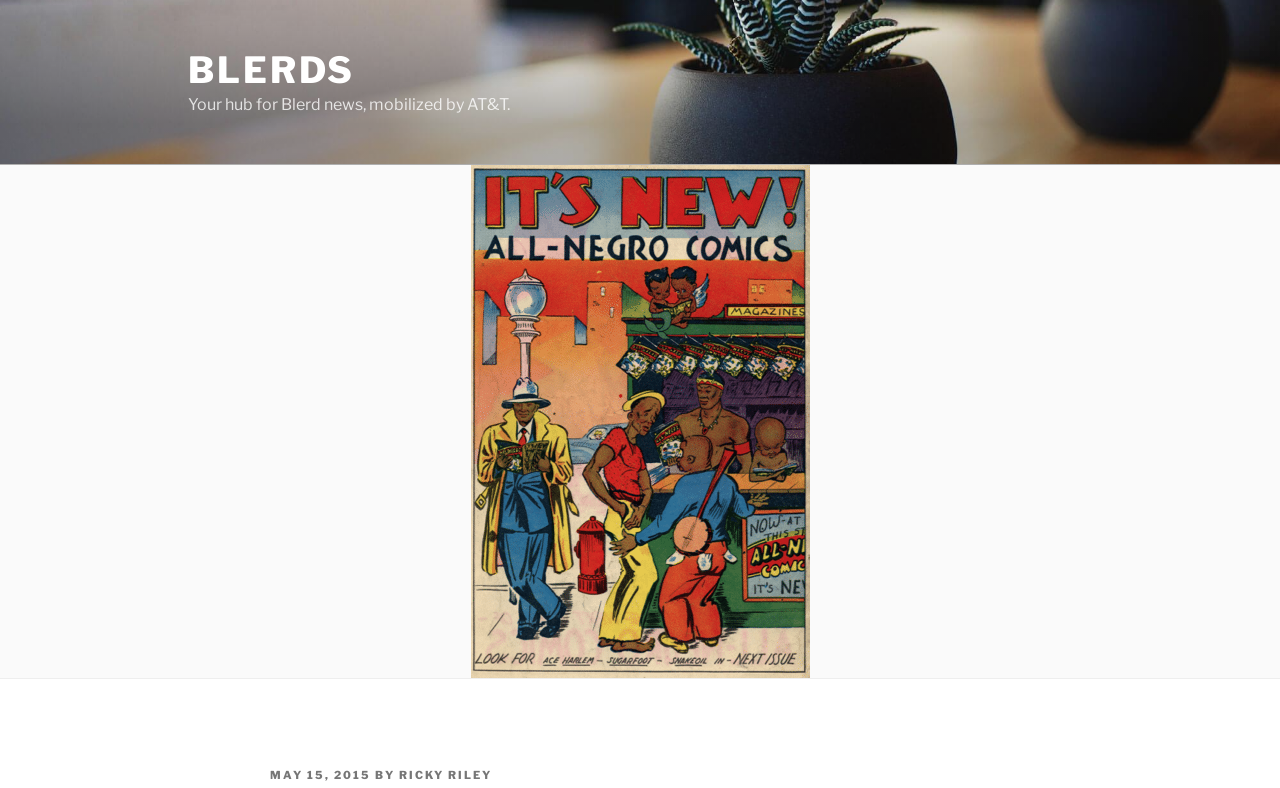Please identify the webpage's heading and generate its text content.

5 Interesting Things You May Not Know About Black History in Comic Books